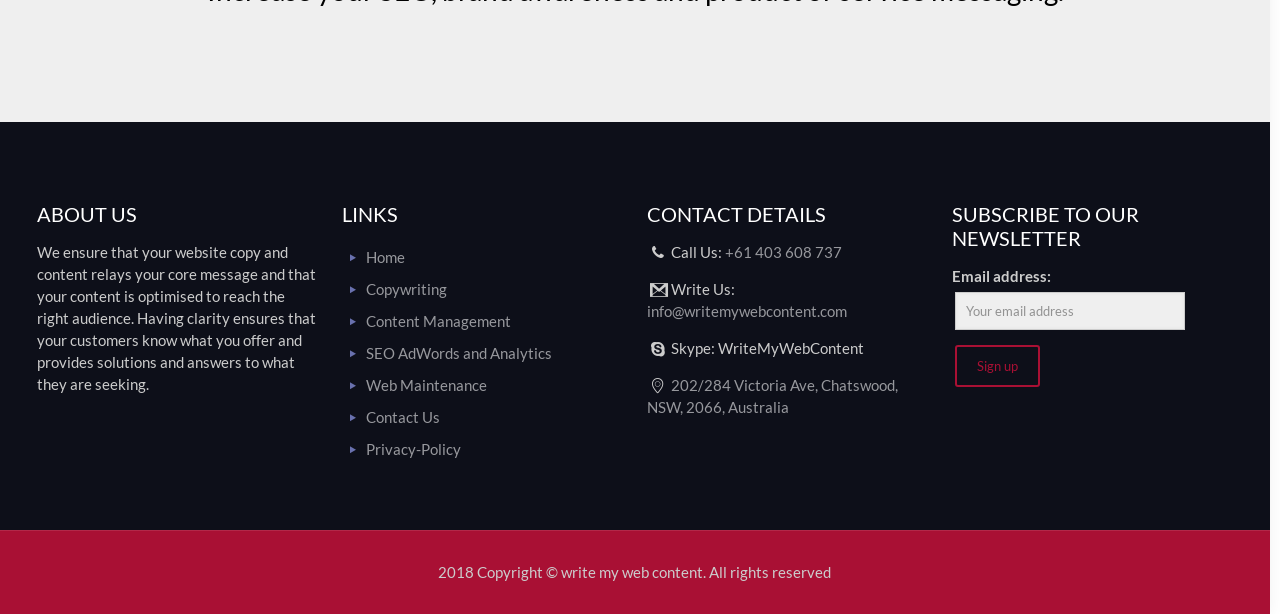Identify the bounding box coordinates for the element you need to click to achieve the following task: "Subscribe to the newsletter". The coordinates must be four float values ranging from 0 to 1, formatted as [left, top, right, bottom].

[0.746, 0.562, 0.813, 0.63]